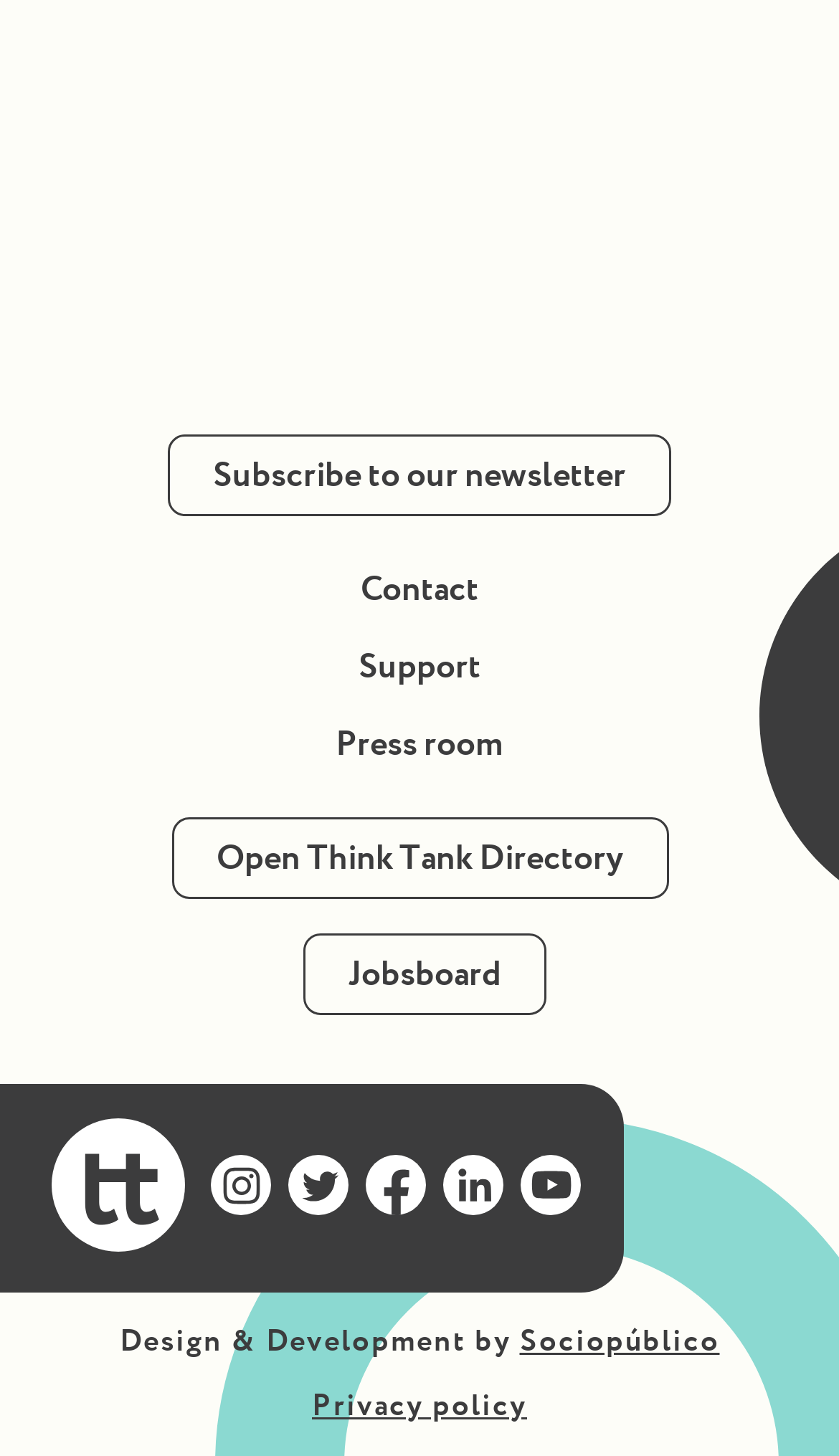What is the section below the article about? Based on the image, give a response in one word or a short phrase.

Footer